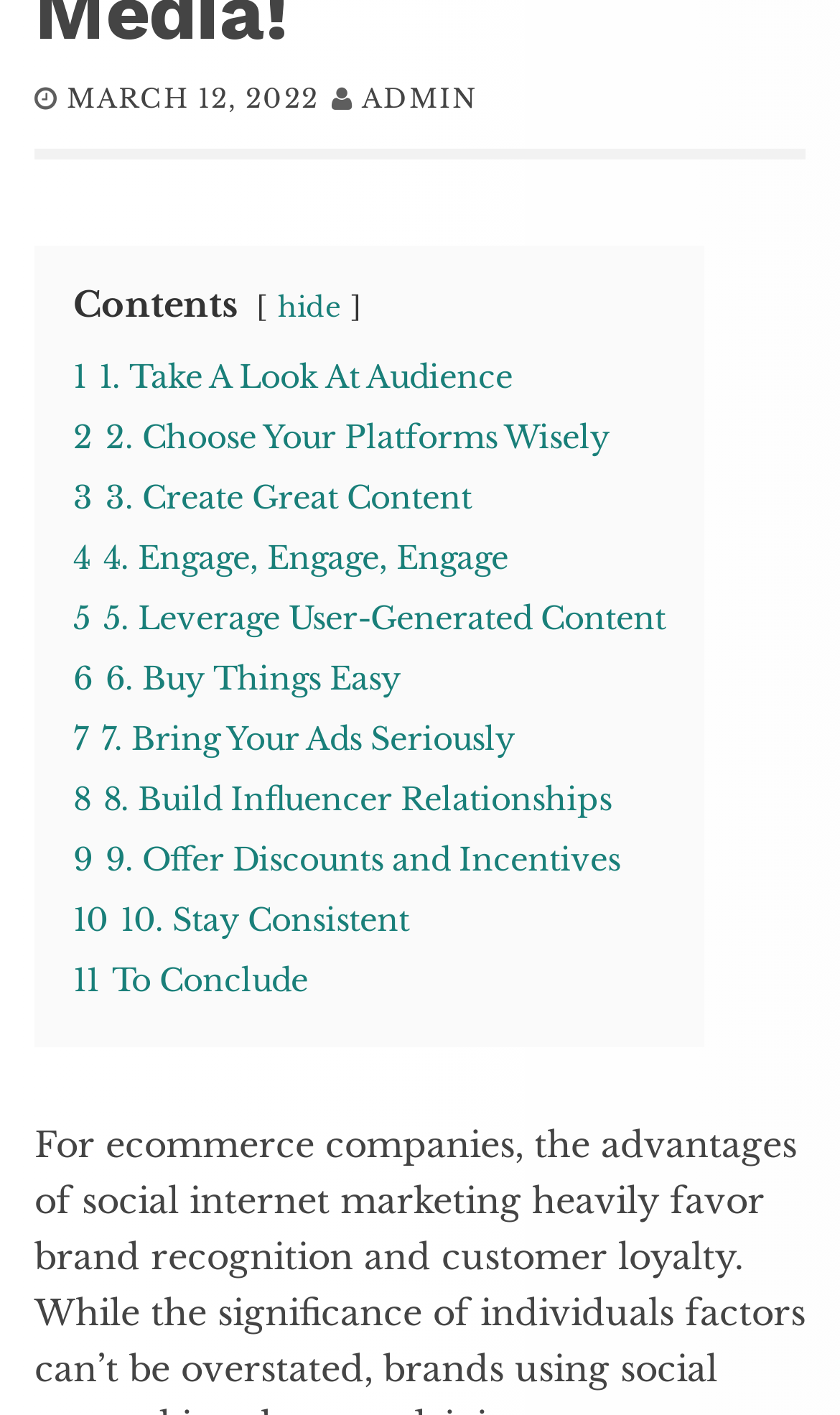Given the description: "March 12, 2022", determine the bounding box coordinates of the UI element. The coordinates should be formatted as four float numbers between 0 and 1, [left, top, right, bottom].

[0.079, 0.059, 0.379, 0.081]